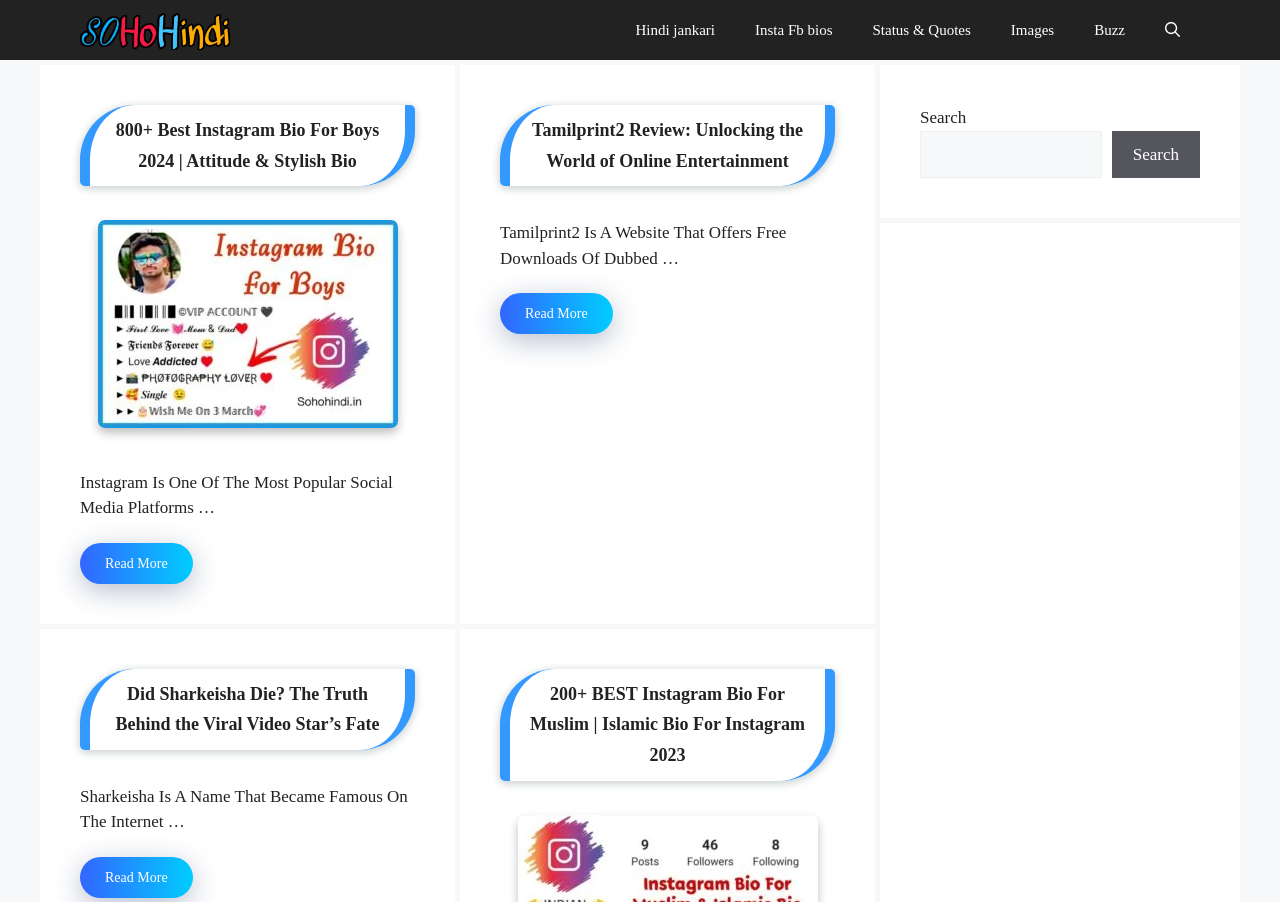What type of content does the website provide?
Answer the question with a single word or phrase derived from the image.

Hindi status, quotes, bio ideas